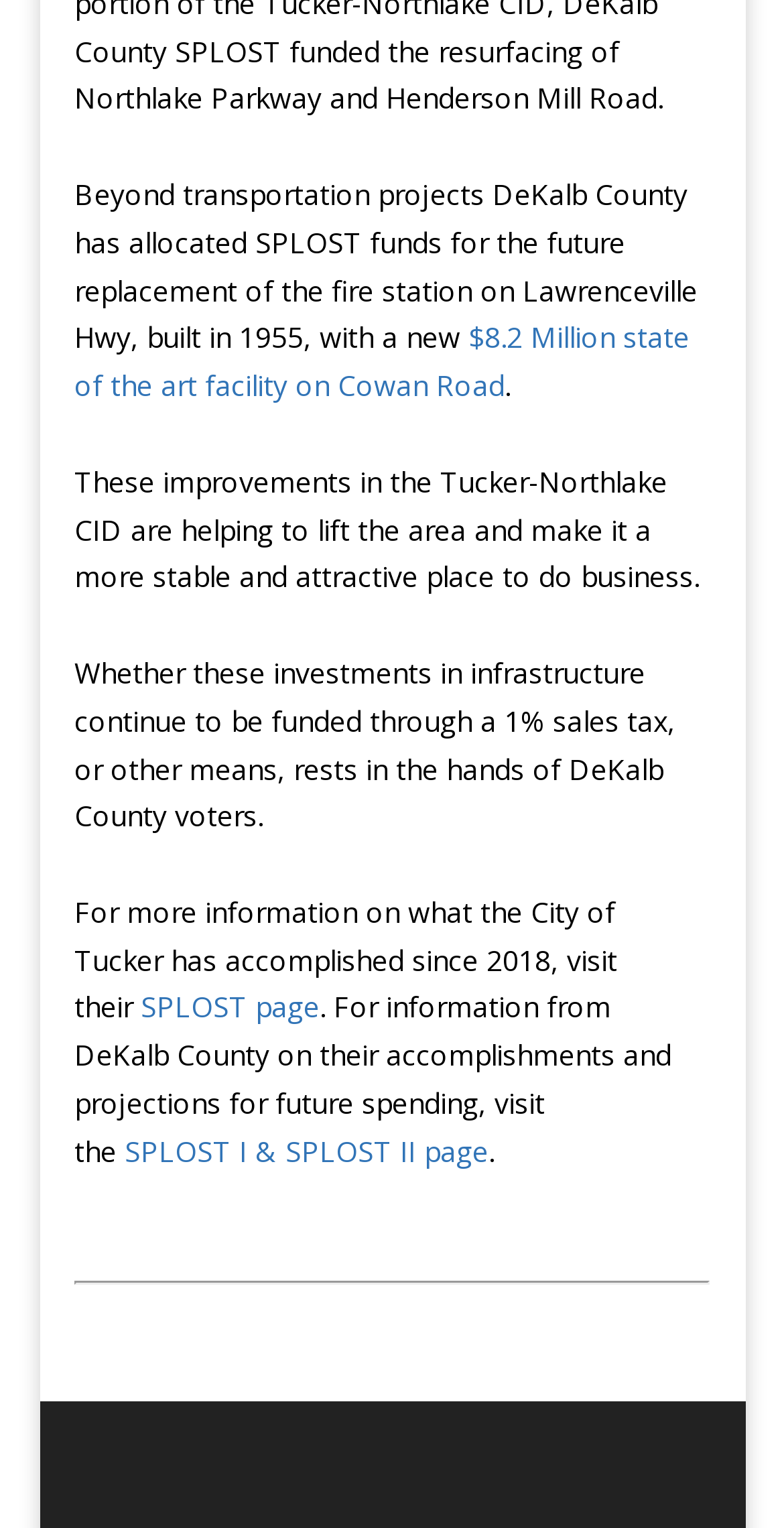Please find the bounding box for the UI component described as follows: "SPLOST page".

[0.18, 0.647, 0.408, 0.672]